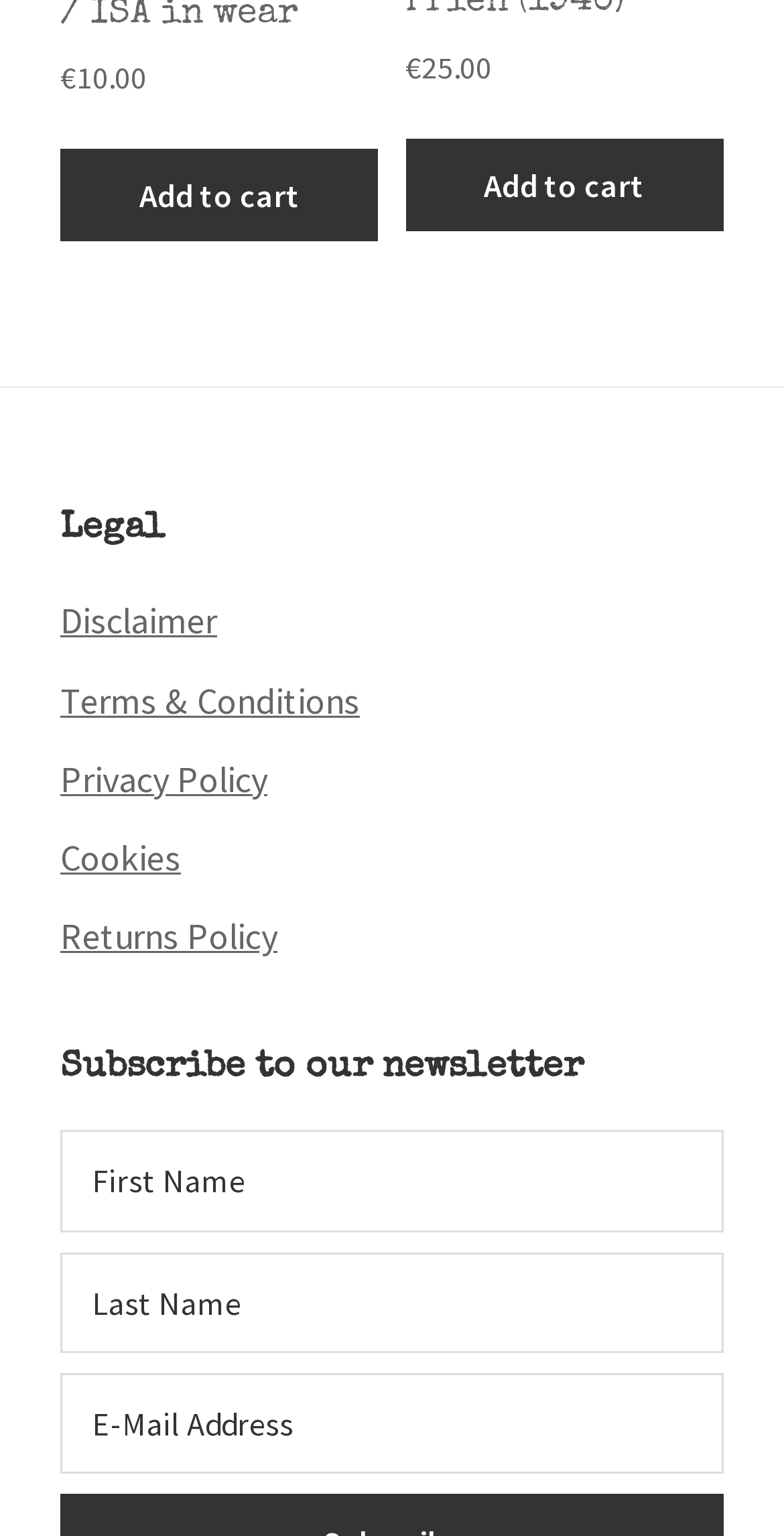How many textboxes are required for newsletter subscription?
Using the image as a reference, answer the question with a short word or phrase.

1